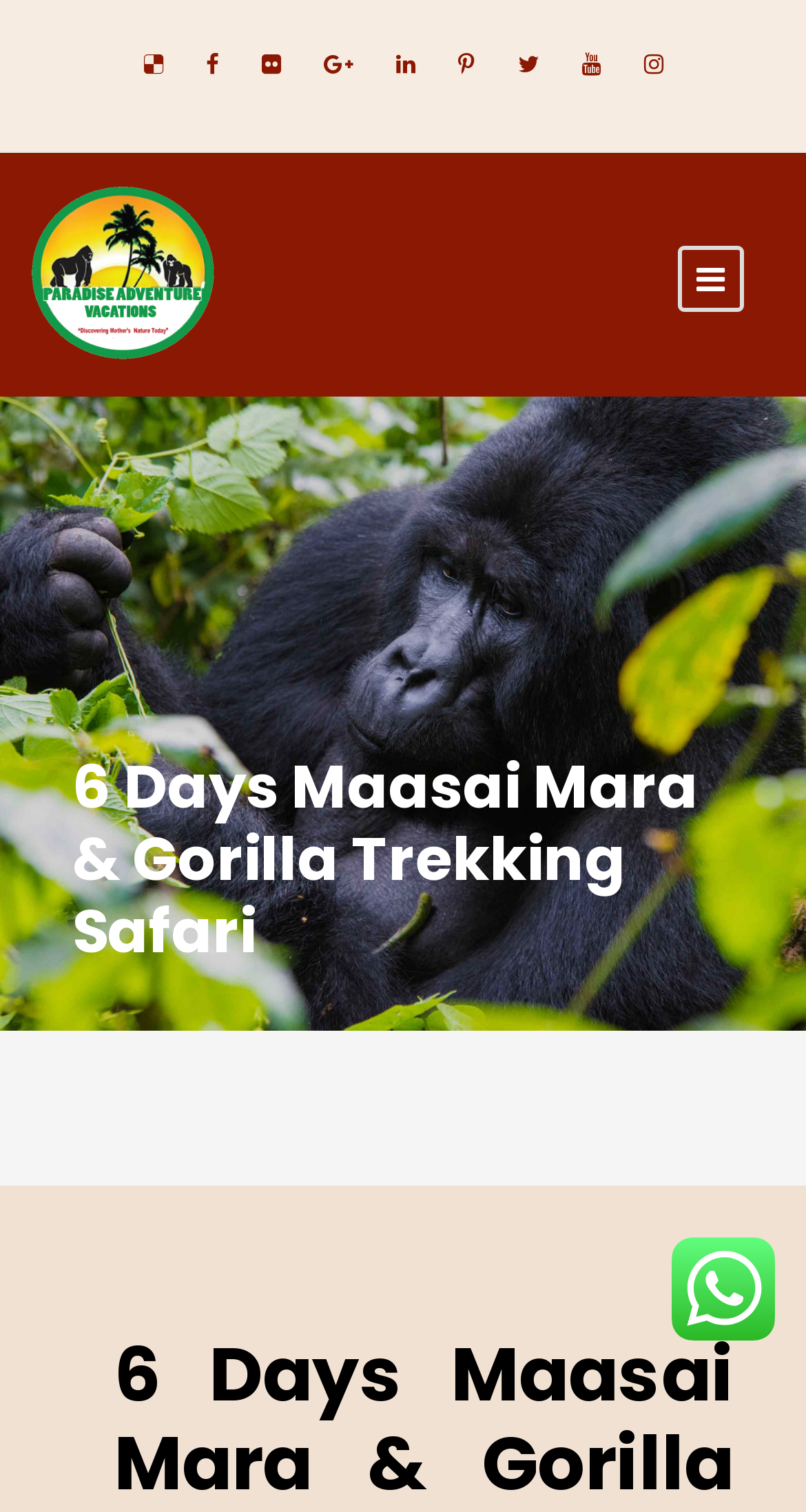Specify the bounding box coordinates of the region I need to click to perform the following instruction: "View the safari tour details". The coordinates must be four float numbers in the range of 0 to 1, i.e., [left, top, right, bottom].

[0.439, 0.498, 0.91, 0.64]